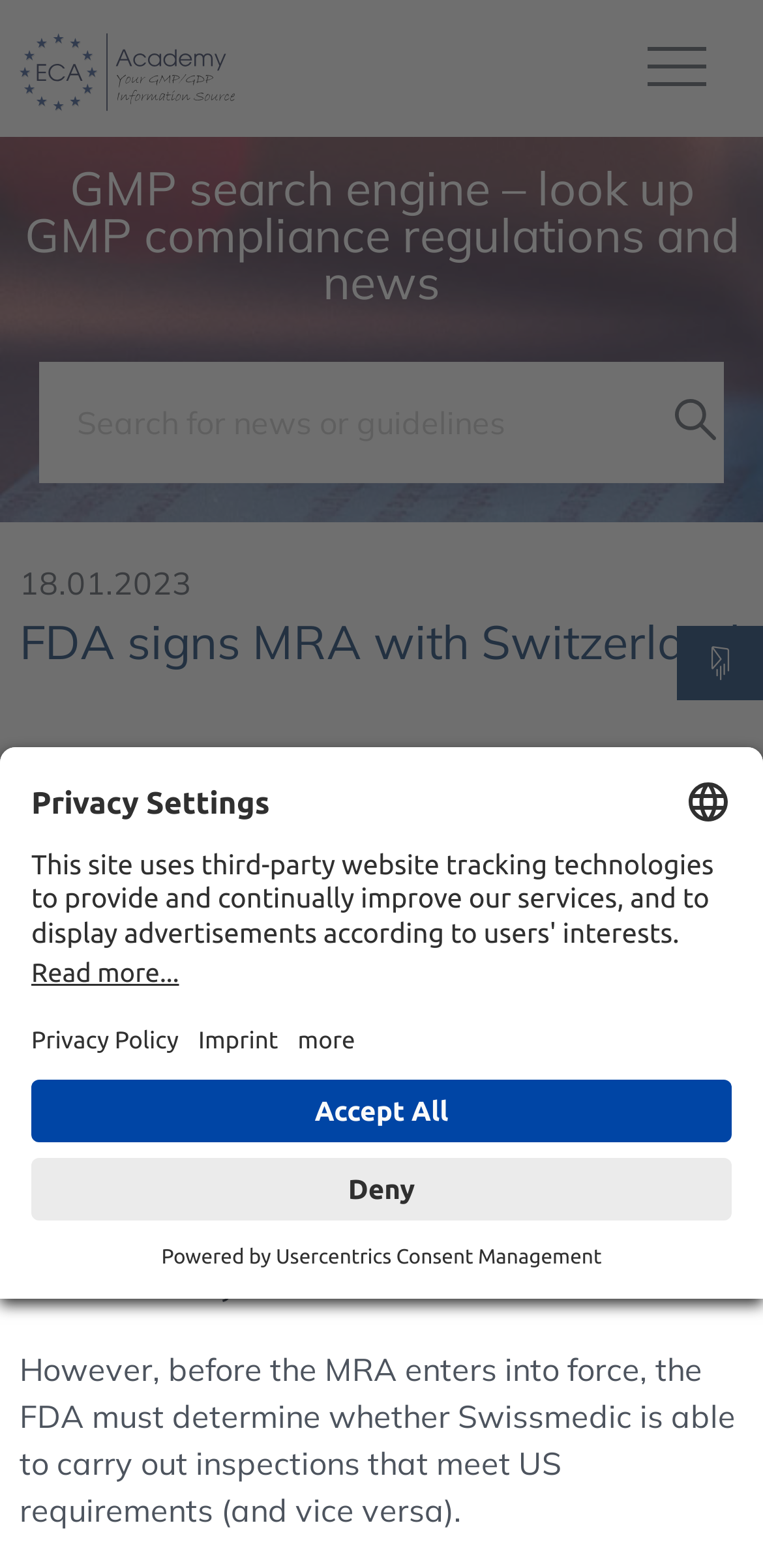Describe in detail what you see on the webpage.

The webpage is about the FDA signing a Mutual Recognition Agreement (MRA) with Switzerland, which applies to both human and veterinary medicinal products. At the top-left corner, there is a logo of ECA Academy, which is a link to the ECA Academy website. Below the logo, there is a search engine bar with a text box and a "Filter search results" button. 

On the top-right corner, there is a date "18.01.2023" displayed. The main content of the webpage starts with a heading "FDA signs MRA with Switzerland" followed by a paragraph of text explaining the agreement. The text includes a link to the term "MRA". 

The webpage continues with more paragraphs of text explaining the implications of the agreement, including the ability to mutually use GMP inspections and their results to avoid duplicate inspections. 

At the bottom of the webpage, there is a button "Open Privacy Settings" which opens a modal dialog box with privacy settings options. The dialog box includes a heading "Privacy Settings" and several buttons and links, including "Select language", "Read more...", "Open Privacy Policy", "Open Imprint", and "Deny" and "Accept All" buttons. 

Finally, at the very bottom of the webpage, there is a text "Powered by" followed by a link to "Usercentrics Consent Management".